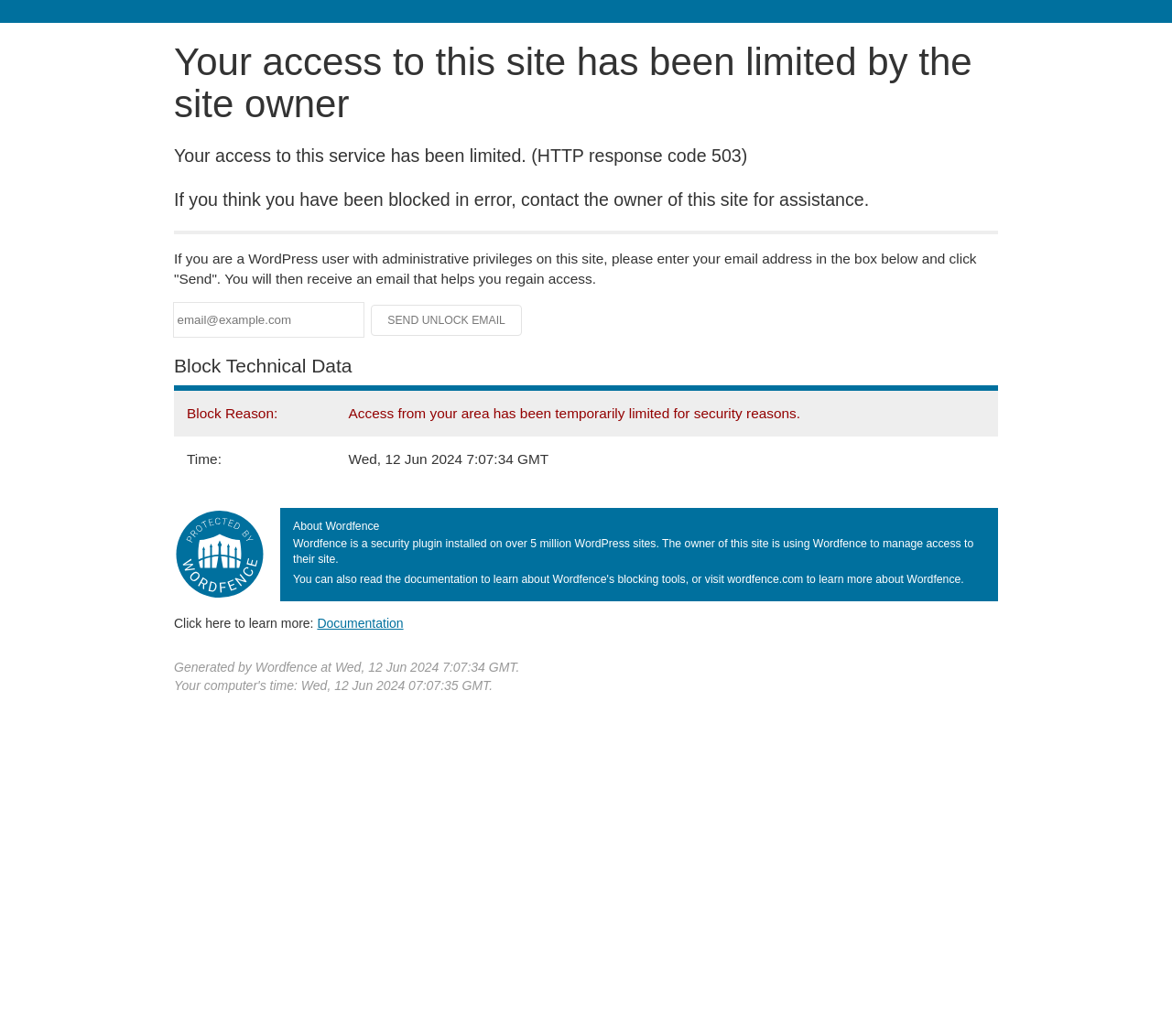Answer the question briefly using a single word or phrase: 
What is the date and time of the block?

Wed, 12 Jun 2024 7:07:34 GMT